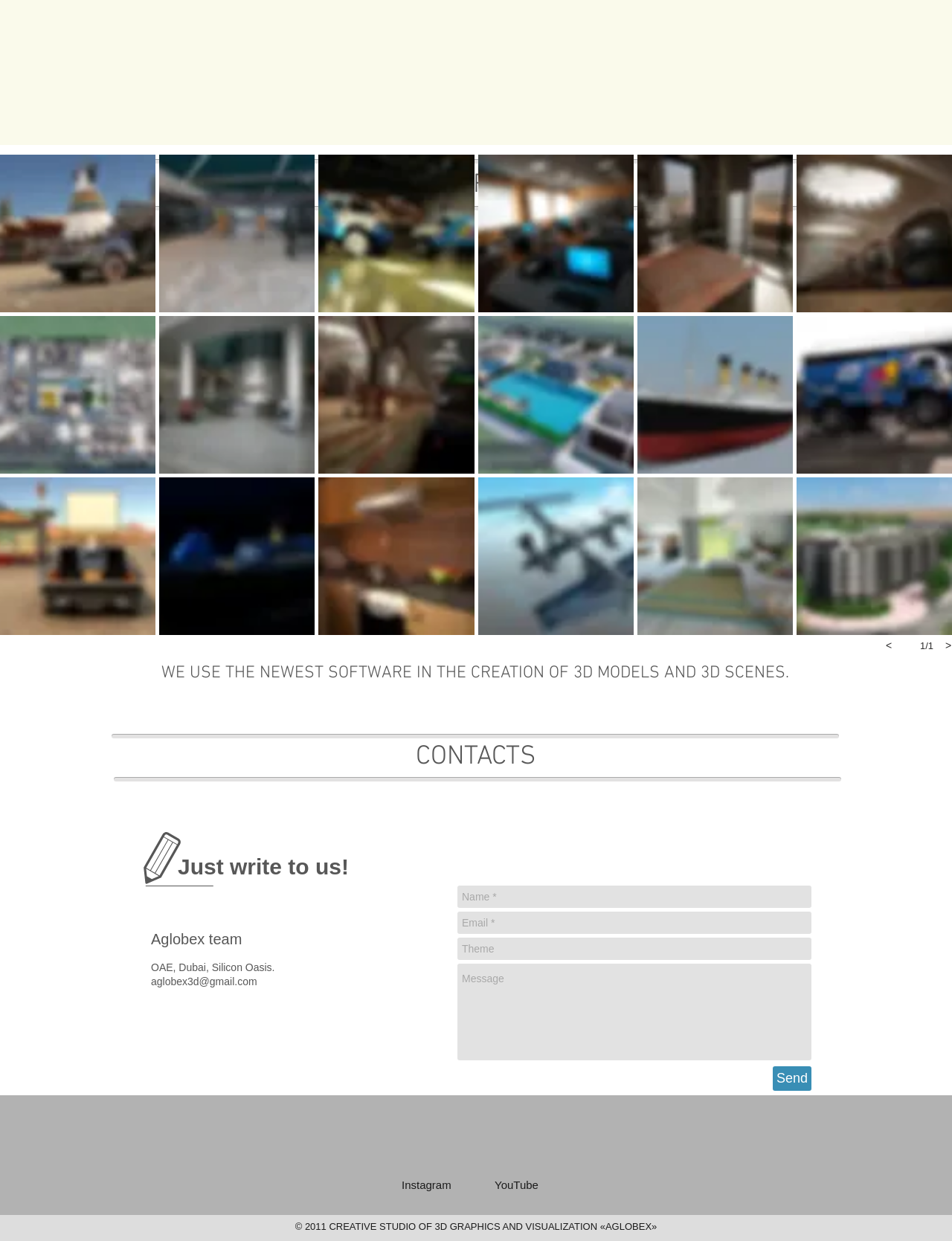Please mark the bounding box coordinates of the area that should be clicked to carry out the instruction: "Fill in the 'Name *' field".

[0.48, 0.714, 0.852, 0.732]